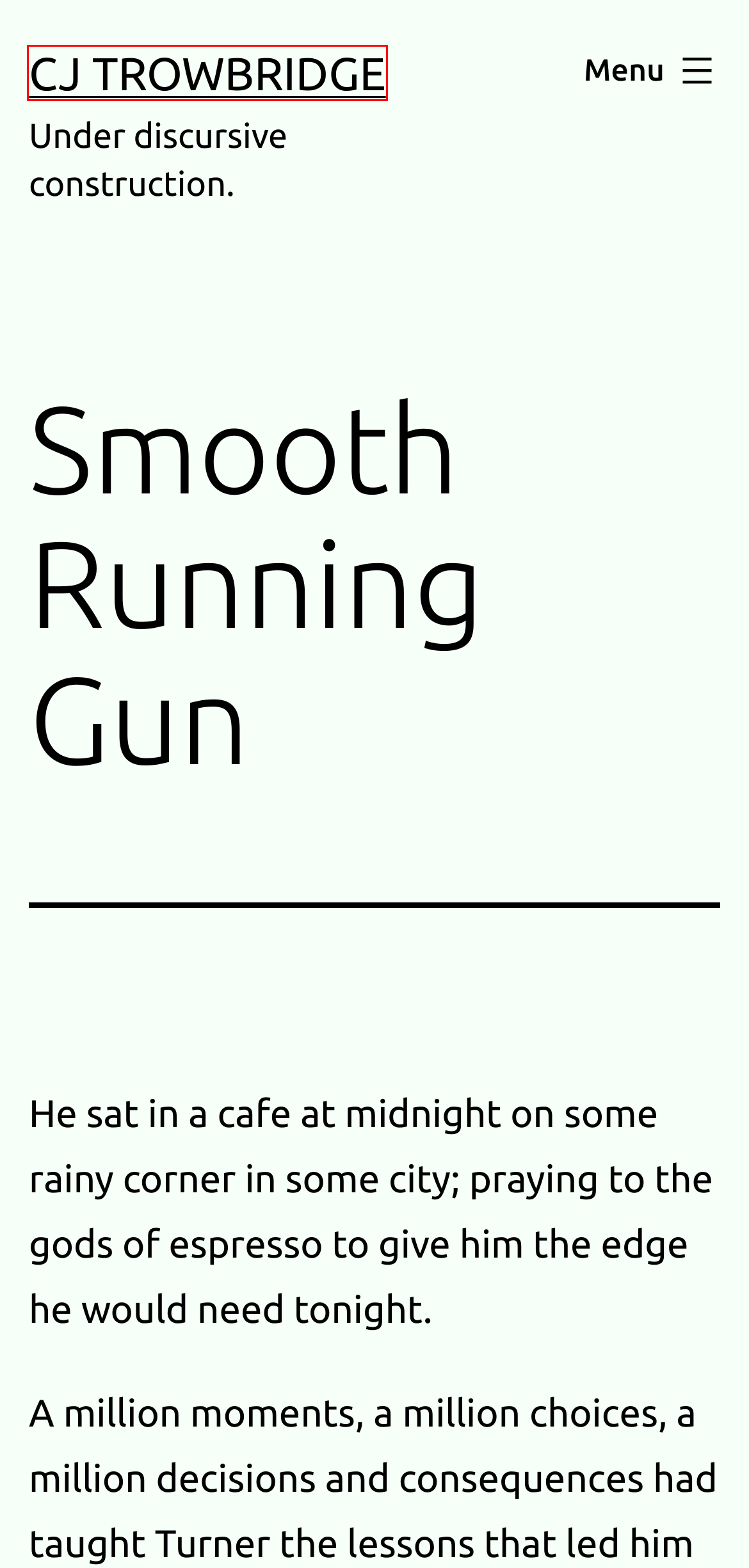Examine the screenshot of the webpage, noting the red bounding box around a UI element. Pick the webpage description that best matches the new page after the element in the red bounding box is clicked. Here are the candidates:
A. Goals Archives - CJ Trowbridge
B. BUS 884: Ethics, Society, and Sustainability Archives - CJ Trowbridge
C. Tech 2U Archives - CJ Trowbridge
D. DS 786 Operations Analysis Archives - CJ Trowbridge
E. Adventures Archives - CJ Trowbridge
F. - CJ Trowbridge
G. YouTube Archives - CJ Trowbridge
H. Analysis Archives - CJ Trowbridge

F